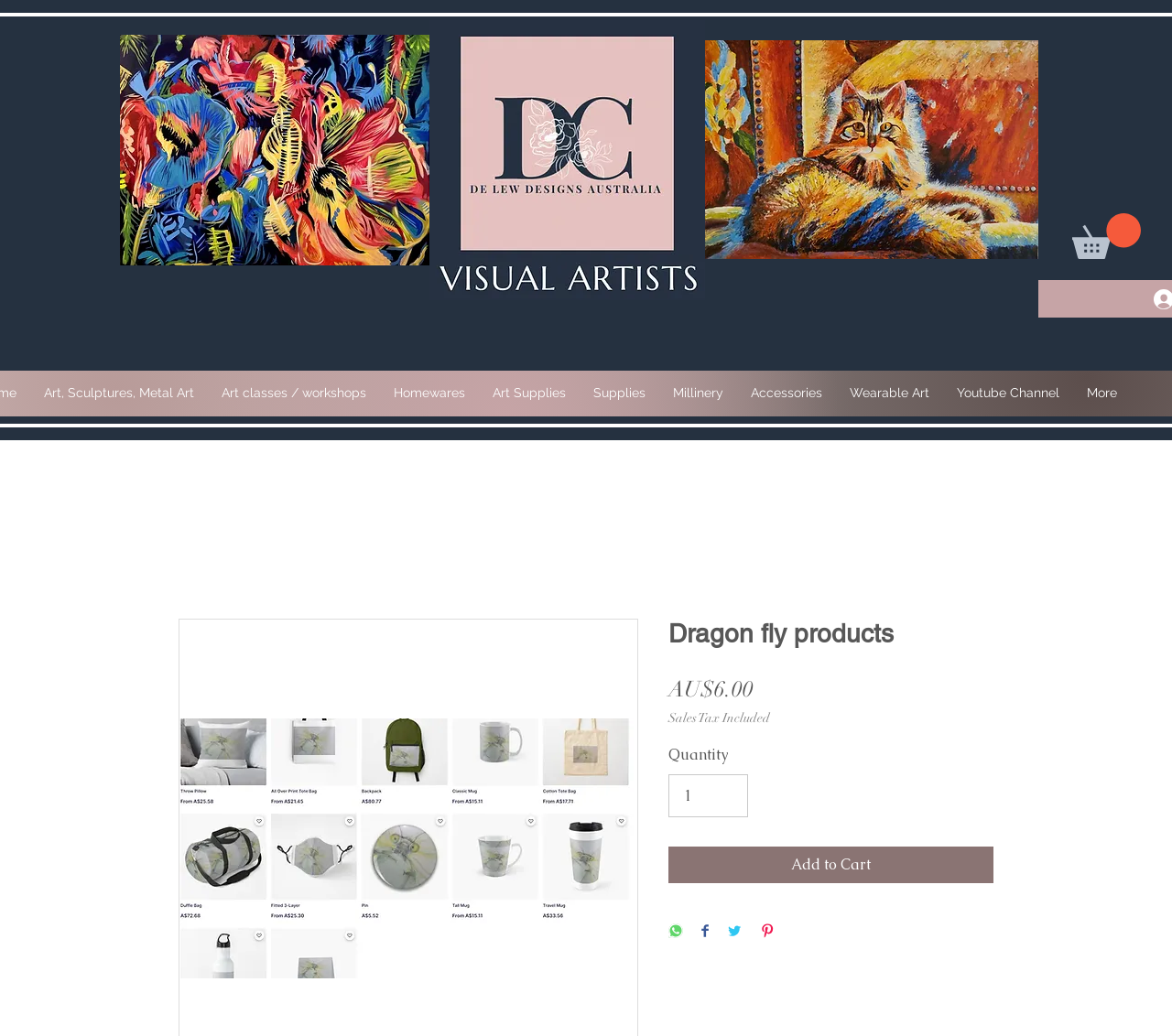Describe every aspect of the webpage in a detailed manner.

This webpage is an e-commerce page selling a product called "Dragonfly - Hanging in there", an original pencil drawing by Donna Lewis. The page features three images at the top, showcasing the product from different angles. 

Below the images, there is a navigation menu with links to various categories, including "Art, Sculptures, Metal Art", "Art classes / workshops", "Homewares", "Art Supplies", "Supplies", "Millinery", "Accessories", "Wearable Art", and "Youtube Channel". 

On the right side of the navigation menu, there is a button with an image. 

The main content of the page is focused on the product, with a heading "Dragon fly products" and details about the product, including its price, which is AU$6.00, and a note that sales tax is included. 

There are also fields to select the quantity of the product and a button to "Add to Cart". Below the "Add to Cart" button, there are social media sharing buttons for WhatsApp, Facebook, Twitter, and Pinterest.